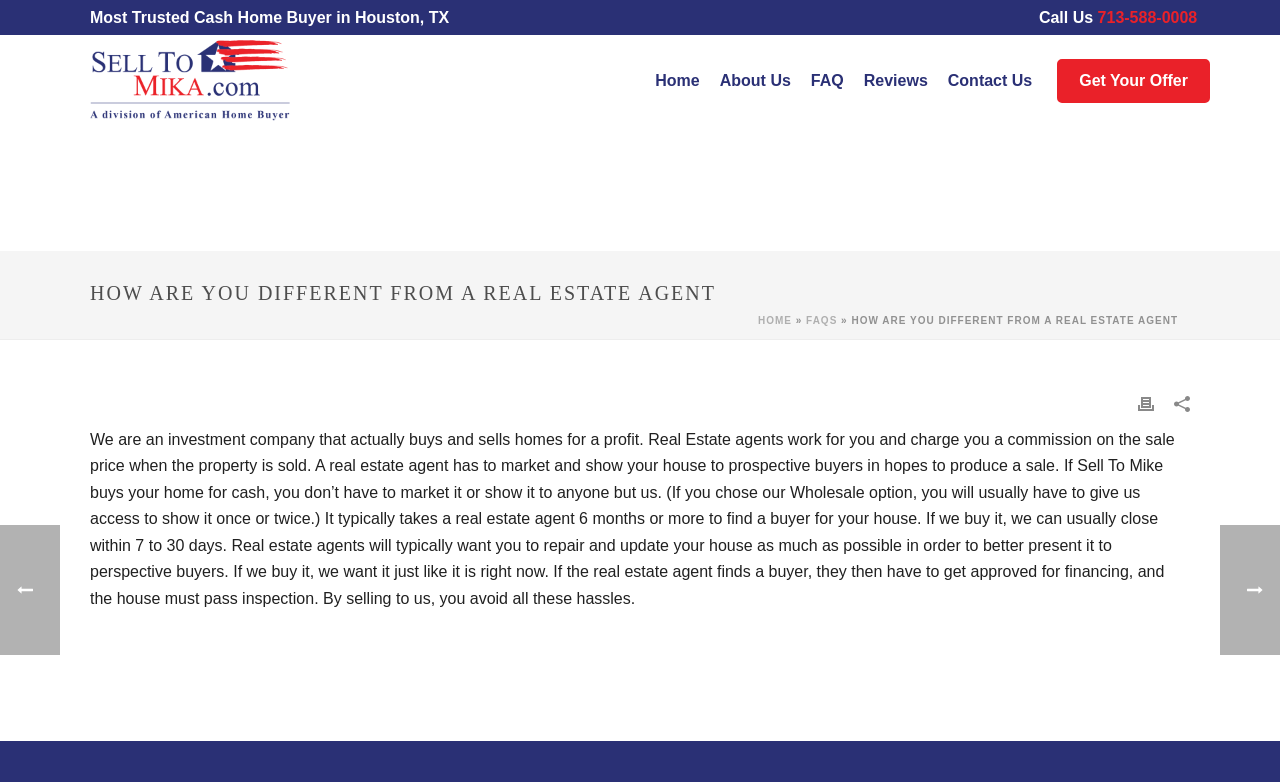Answer the question using only one word or a concise phrase: What is the condition of the house required by Sell To Mike?

As-is